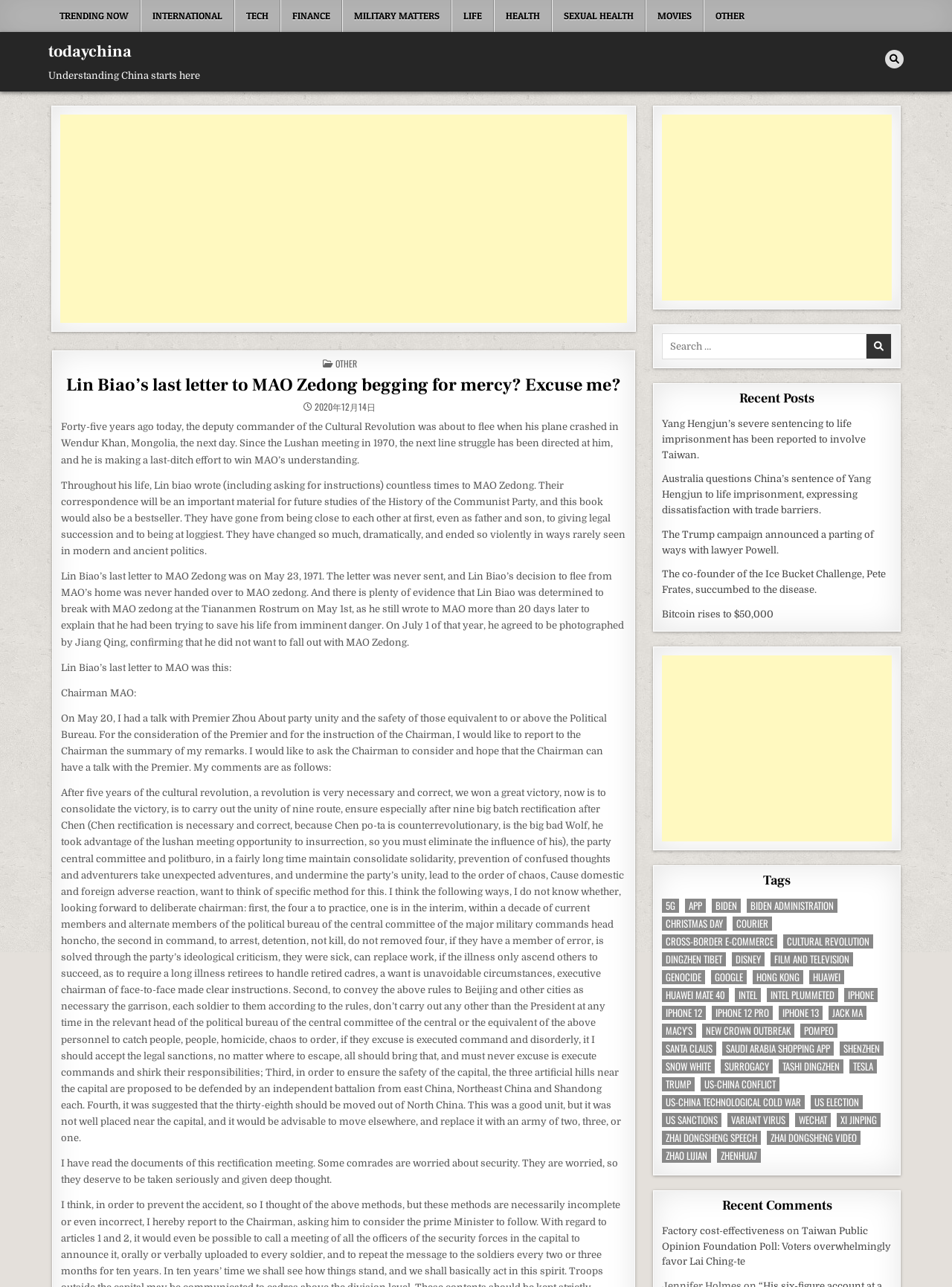What is the name of the person who wrote to MAO Zedong?
Utilize the information in the image to give a detailed answer to the question.

I found the answer by reading the text 'Lin Biao’s last letter to MAO Zedong was on May 23, 1971.'.